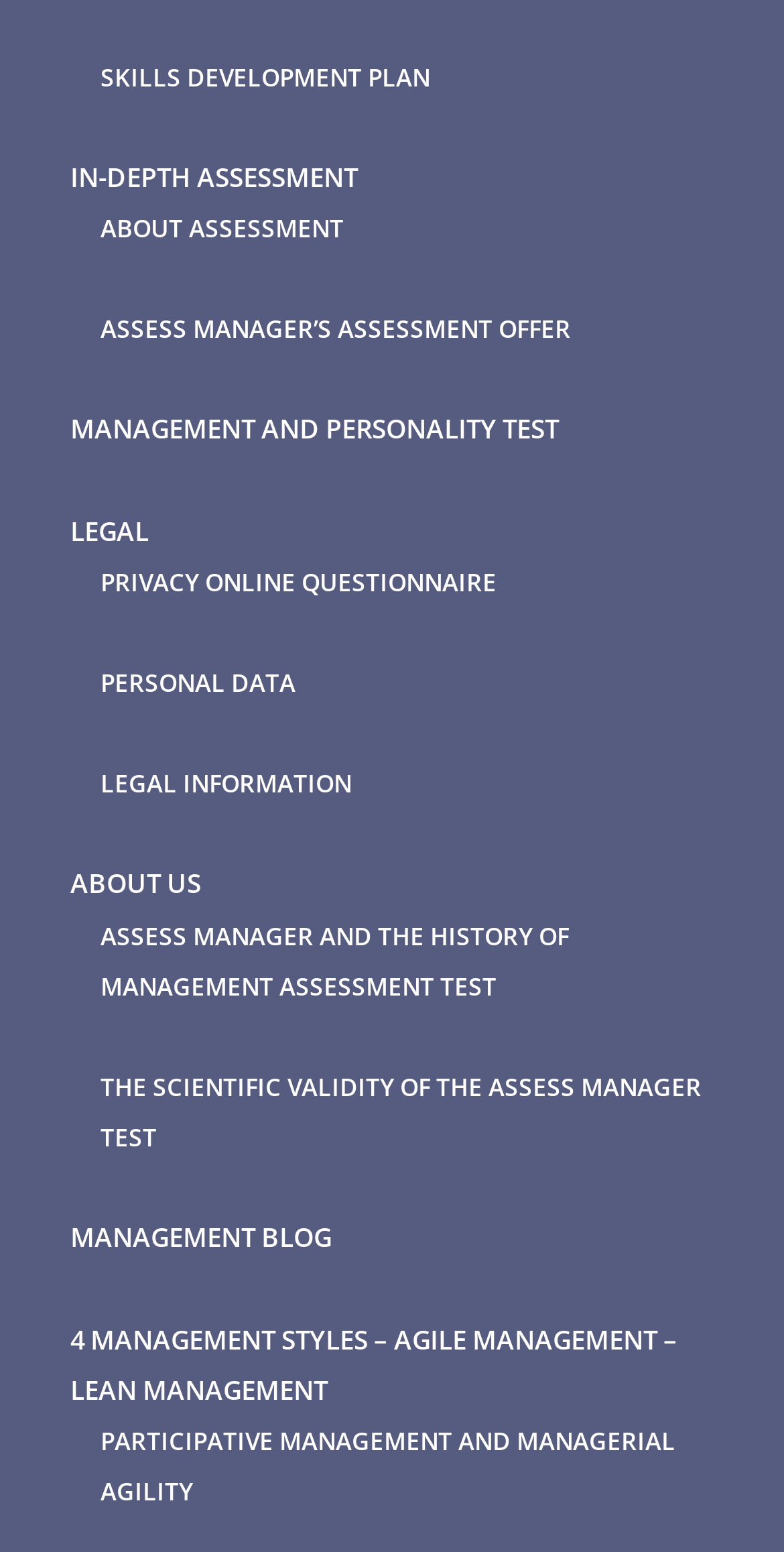Give a concise answer using only one word or phrase for this question:
How many links are related to management on the webpage?

4